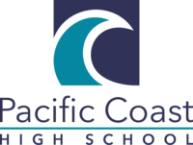What theme does the school's logo reflect?
Using the visual information, answer the question in a single word or phrase.

Coastal theme